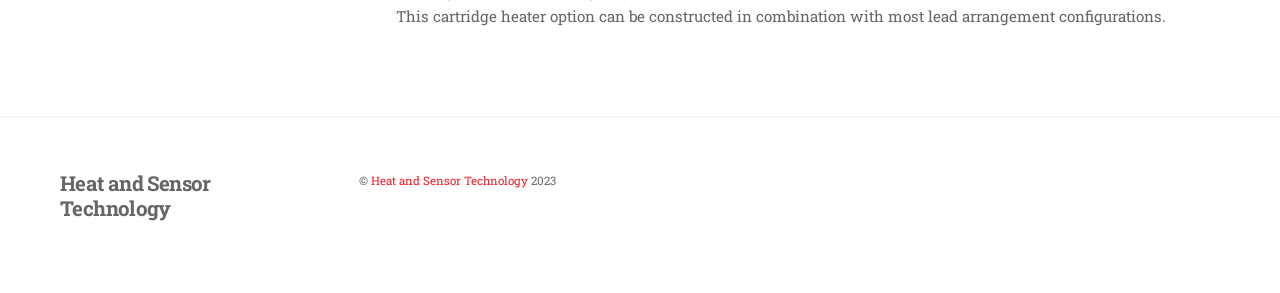What is the name of the company?
Respond with a short answer, either a single word or a phrase, based on the image.

Heat and Sensor Technology